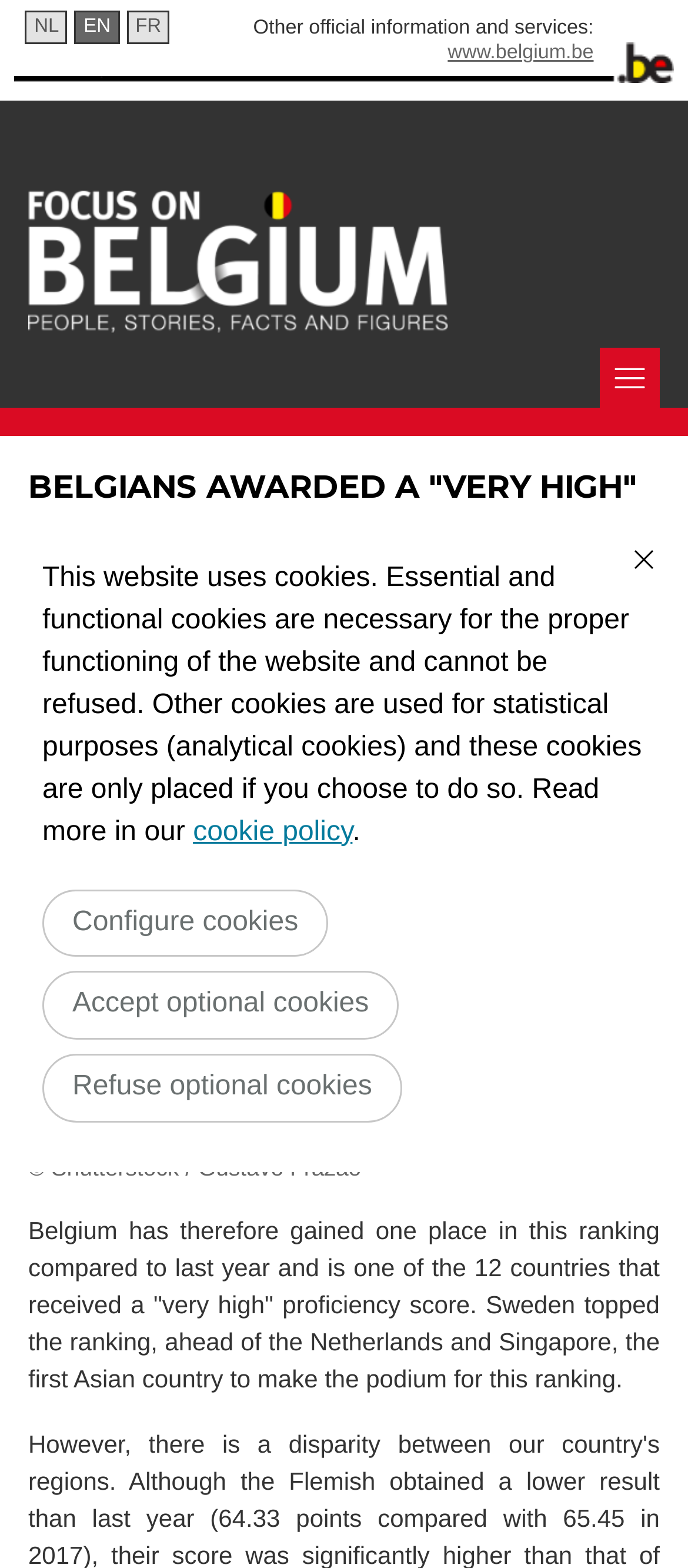Articulate a detailed summary of the webpage's content and design.

The webpage is about Belgians' English skills, with a focus on their proficiency score. At the top right corner, there is a "Close" button accompanied by a small image. Below this, a notification about the website's cookie policy is displayed, with links to read more and configure cookie settings.

On the top left, there are three language options: Dutch, English, and French, each with a corresponding flag icon. Next to these options, a "Skip to main content" link is provided.

The main content area begins with a heading that reads "BELGIANS AWARDED A 'VERY HIGH' PROFICIENCY SCORE FOR THEIR ENGLISH SKILLS". Below this, a paragraph explains that Belgium has ranked 11th out of 88 countries and regions in the Education First English Proficiency Index, with a significant gap between Dutch and French speakers.

Further down, there is a section with official information and services, featuring a link to the website "www.belgium.be" and the logo of the Belgian Federal Authorities. A "Return to the homepage" link is also provided, accompanied by an image.

On the right side of the page, a mobile menu button is located, represented by an icon. At the bottom of the page, there are two paragraphs of text, one describing Belgium's ranking improvement and another mentioning Sweden's top ranking, ahead of the Netherlands and Singapore. A copyright notice is displayed, crediting Shutterstock and Gustavo Frazao.